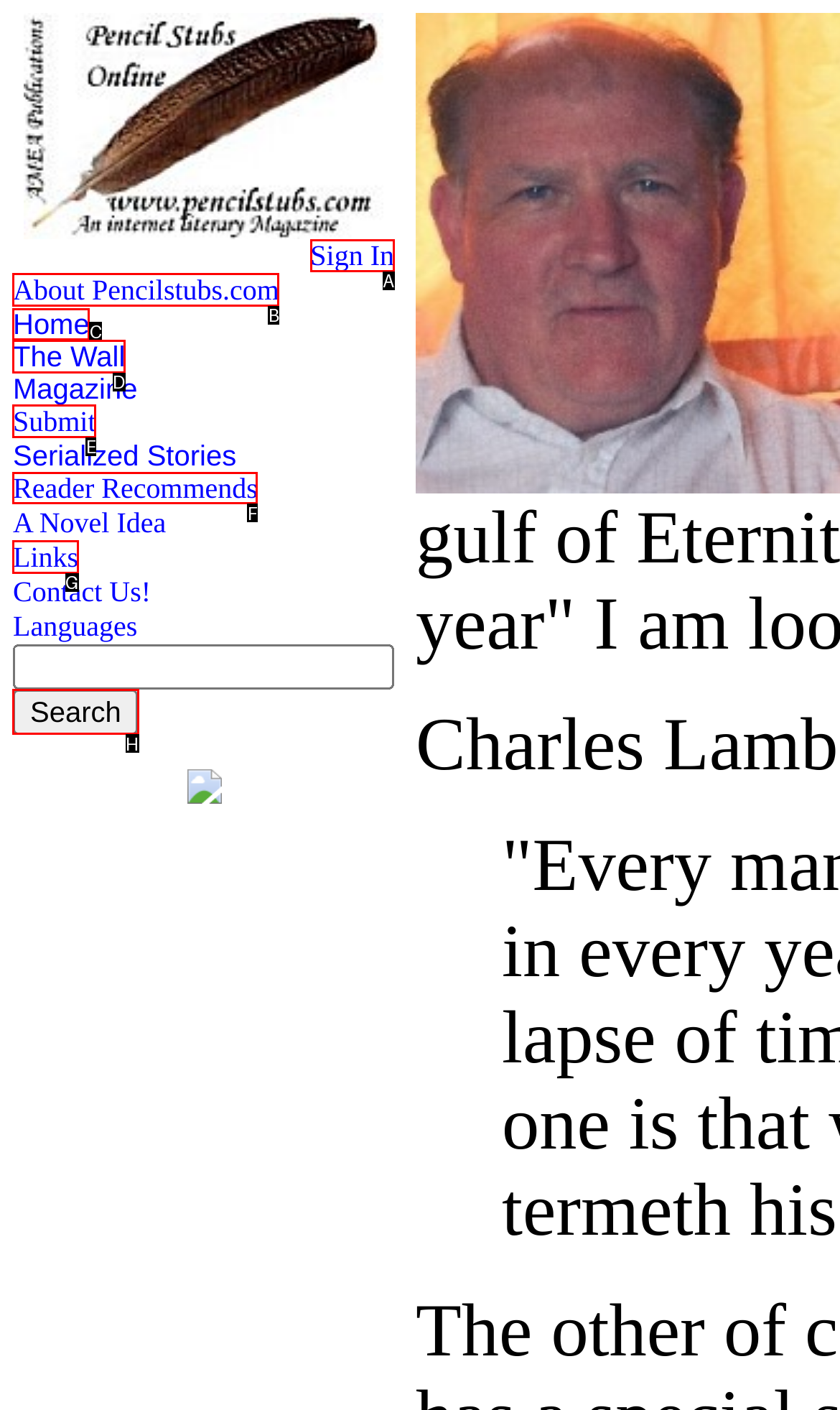Indicate the letter of the UI element that should be clicked to accomplish the task: Search. Answer with the letter only.

H